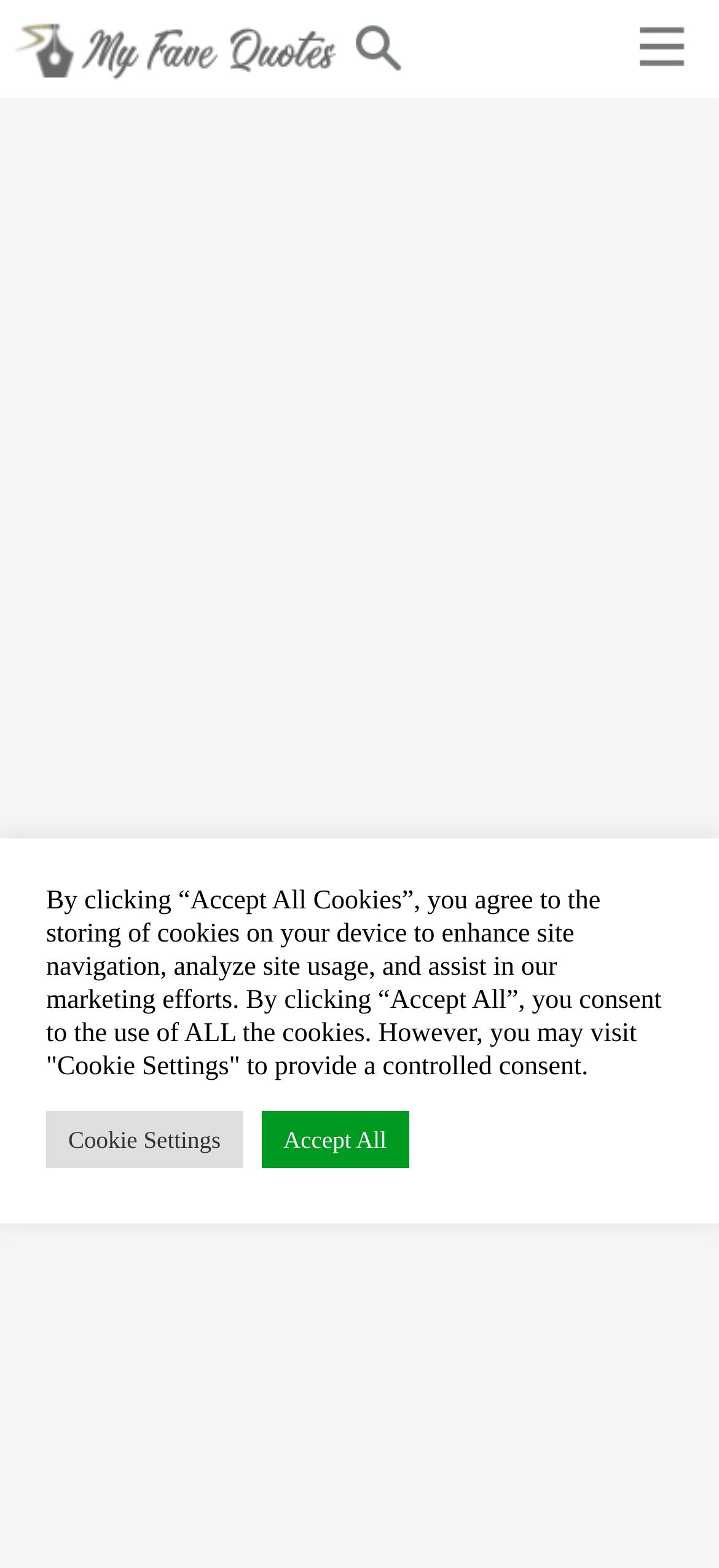What is the function of the 'Accept All' button?
Can you provide a detailed and comprehensive answer to the question?

The function of the 'Accept All' button can be determined by reading the text associated with the button, which states that by clicking 'Accept All', users consent to the use of all cookies, implying that the button is used to accept all cookies.